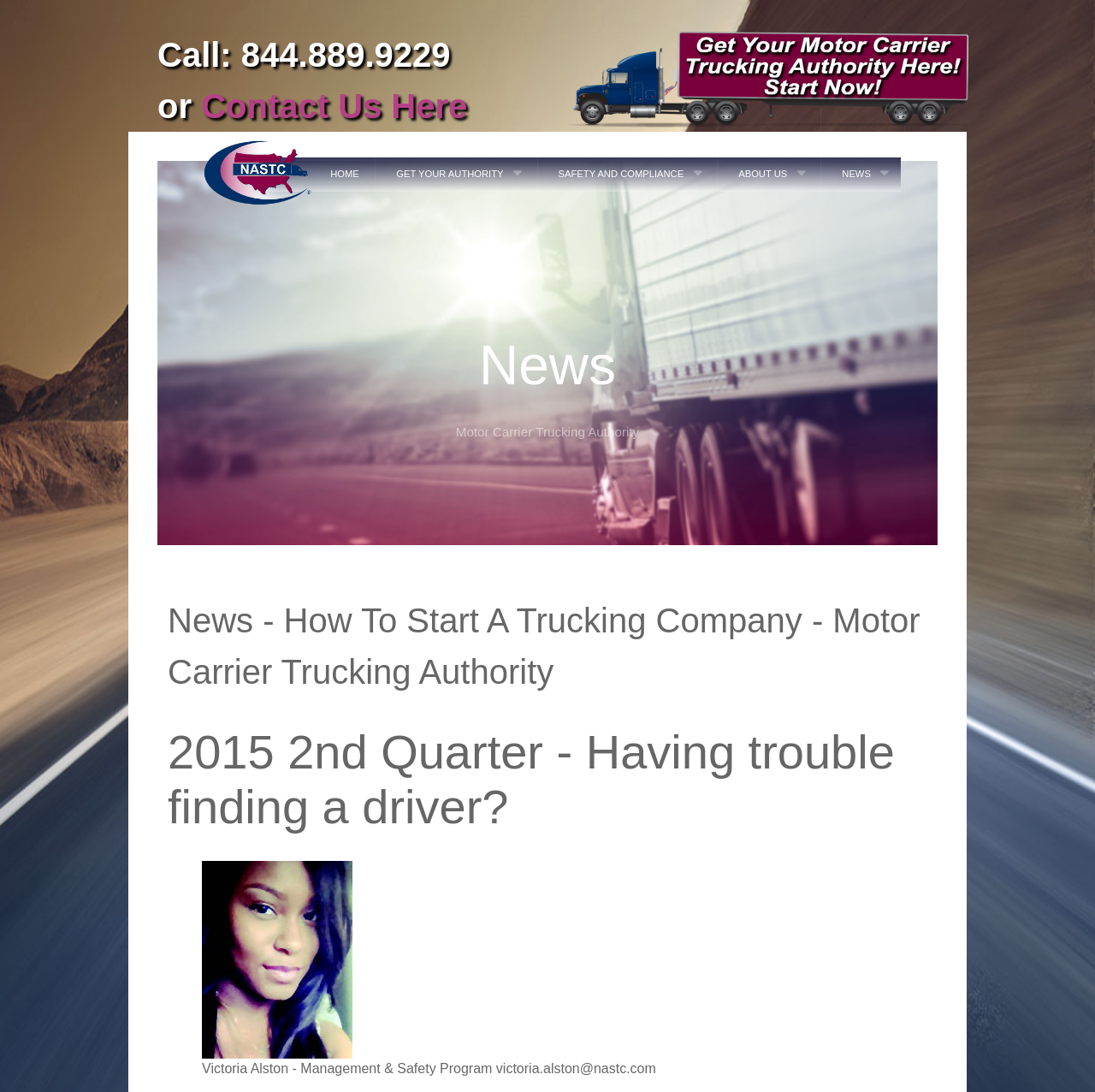Can you extract the headline from the webpage for me?

News - How To Start A Trucking Company - Motor Carrier Trucking Authority